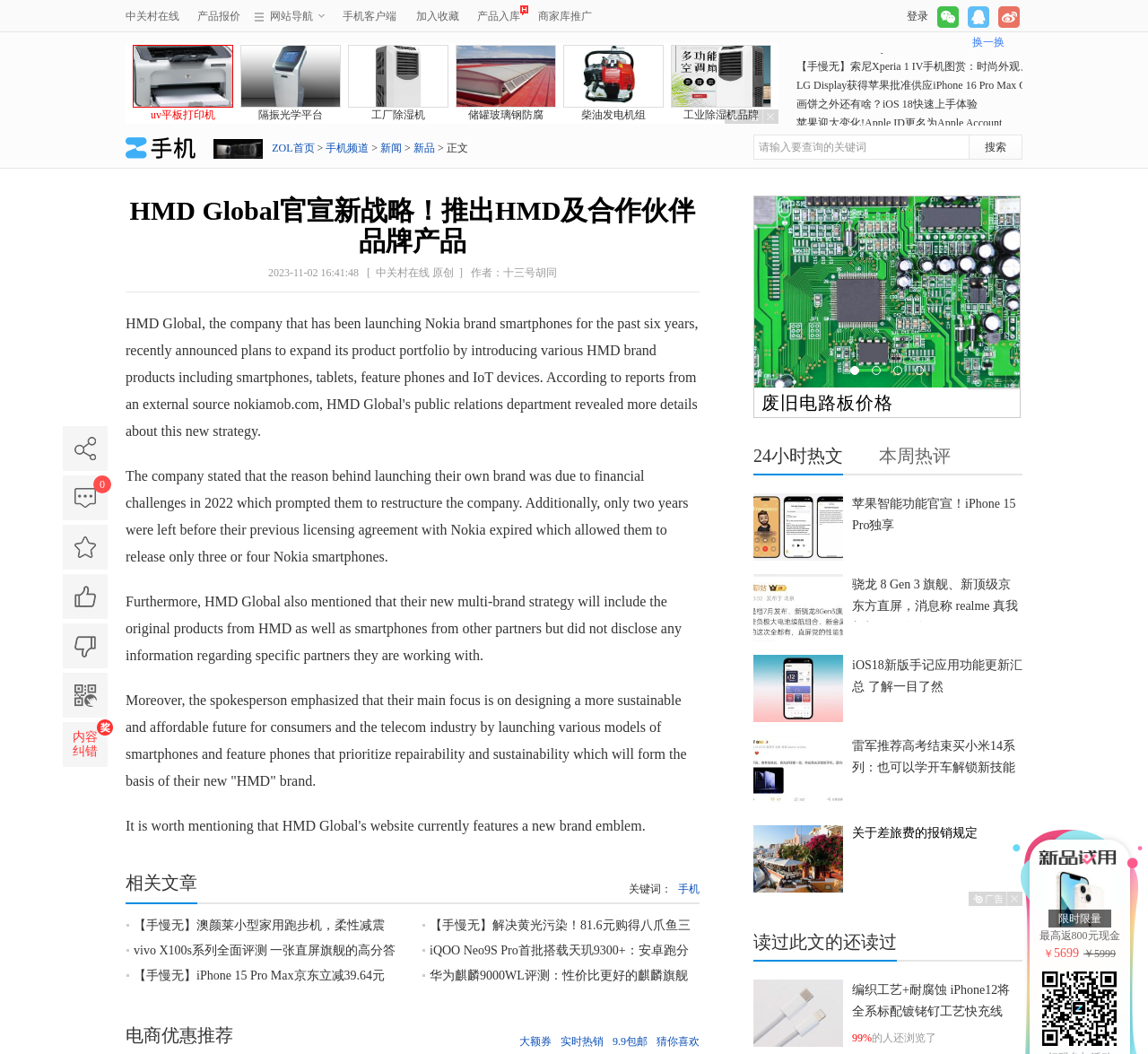For the given element description parent_node: 苹果智能功能官宣！iPhone 15 Pro独享, determine the bounding box coordinates of the UI element. The coordinates should follow the format (top-left x, top-left y, bottom-right x, bottom-right y) and be within the range of 0 to 1.

[0.656, 0.468, 0.734, 0.532]